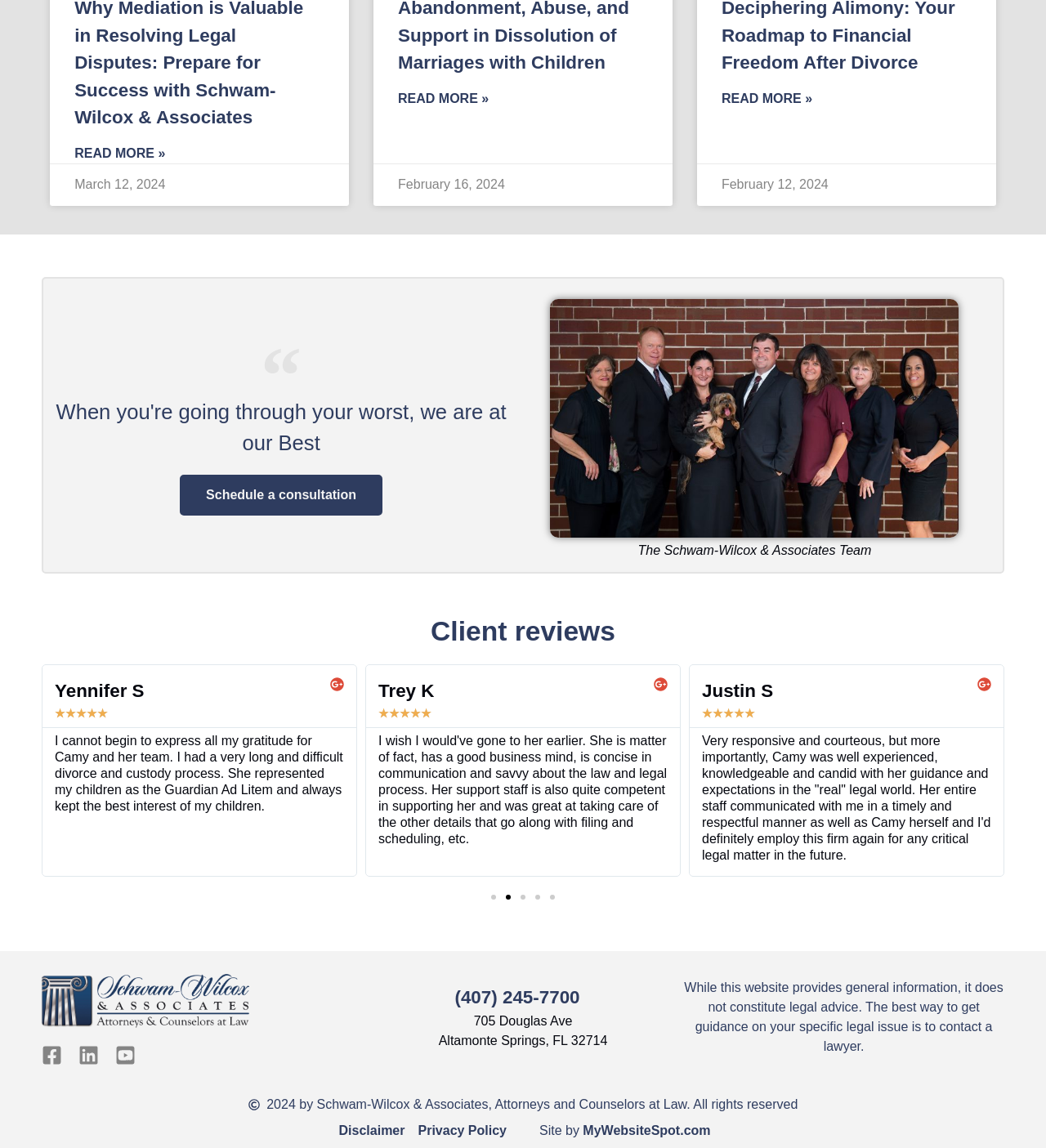Locate the bounding box coordinates of the clickable area to execute the instruction: "Schedule a consultation". Provide the coordinates as four float numbers between 0 and 1, represented as [left, top, right, bottom].

[0.172, 0.414, 0.366, 0.449]